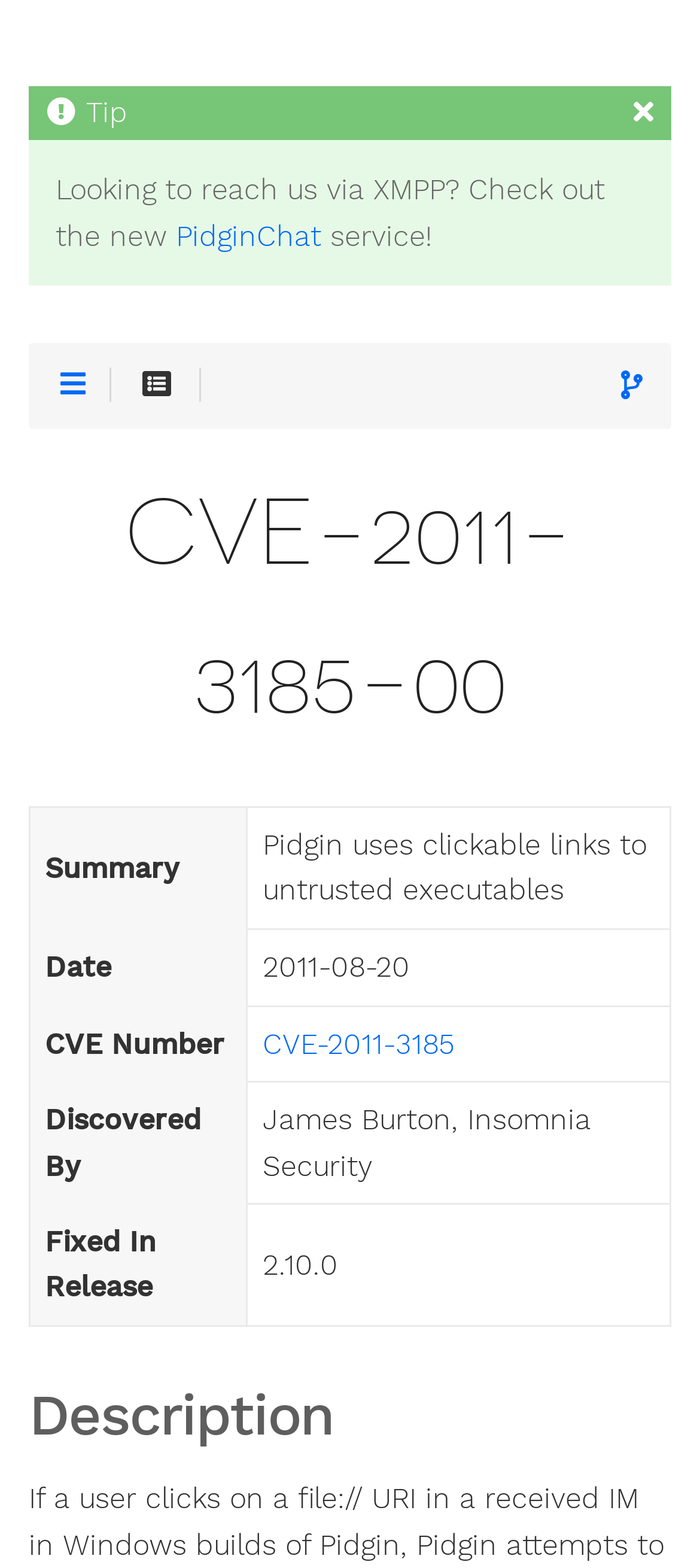Calculate the bounding box coordinates of the UI element given the description: "parent_node: HOME".

None